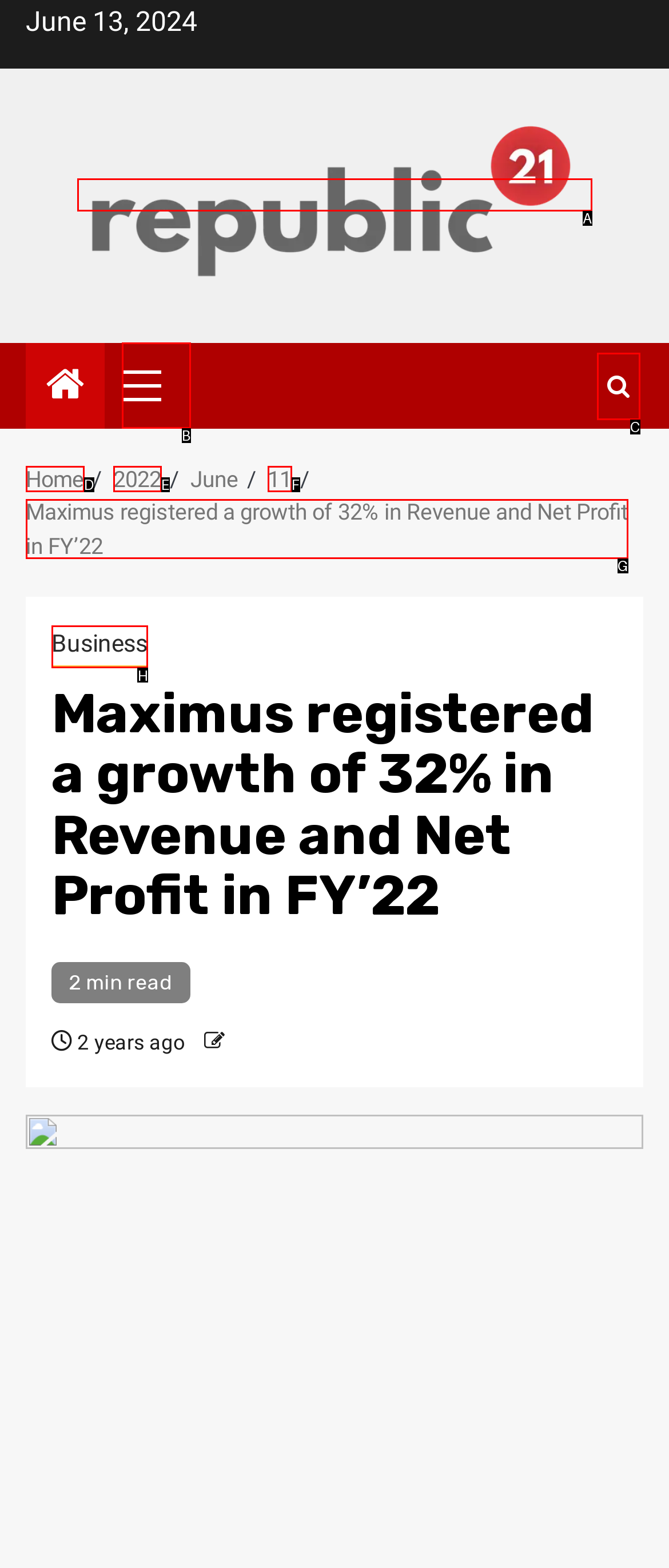To achieve the task: View the Business category, indicate the letter of the correct choice from the provided options.

H